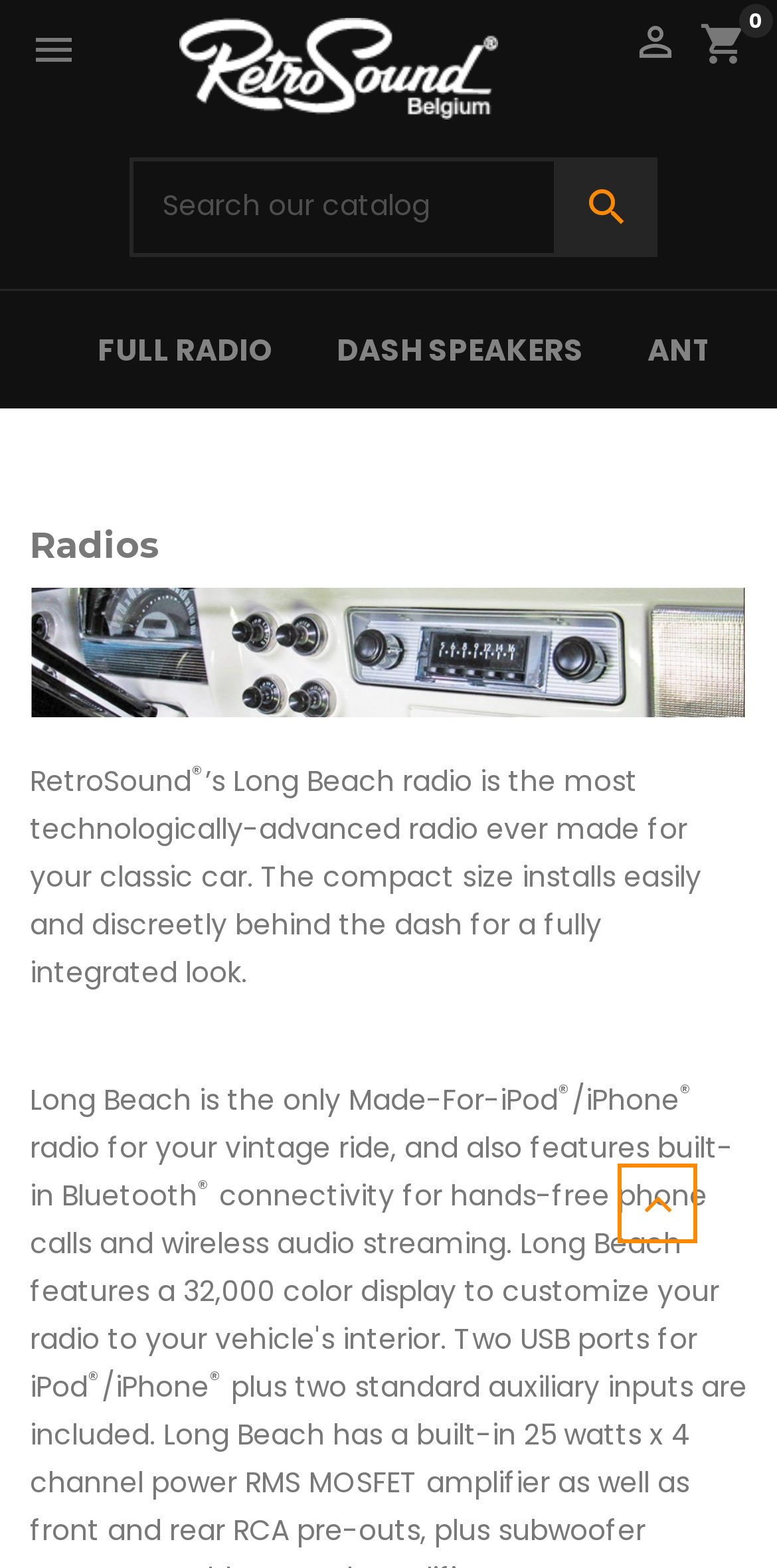Provide the bounding box coordinates of the HTML element described as: "alt="RetroSound Belgium by PAT"". The bounding box coordinates should be four float numbers between 0 and 1, i.e., [left, top, right, bottom].

[0.229, 0.03, 0.64, 0.055]